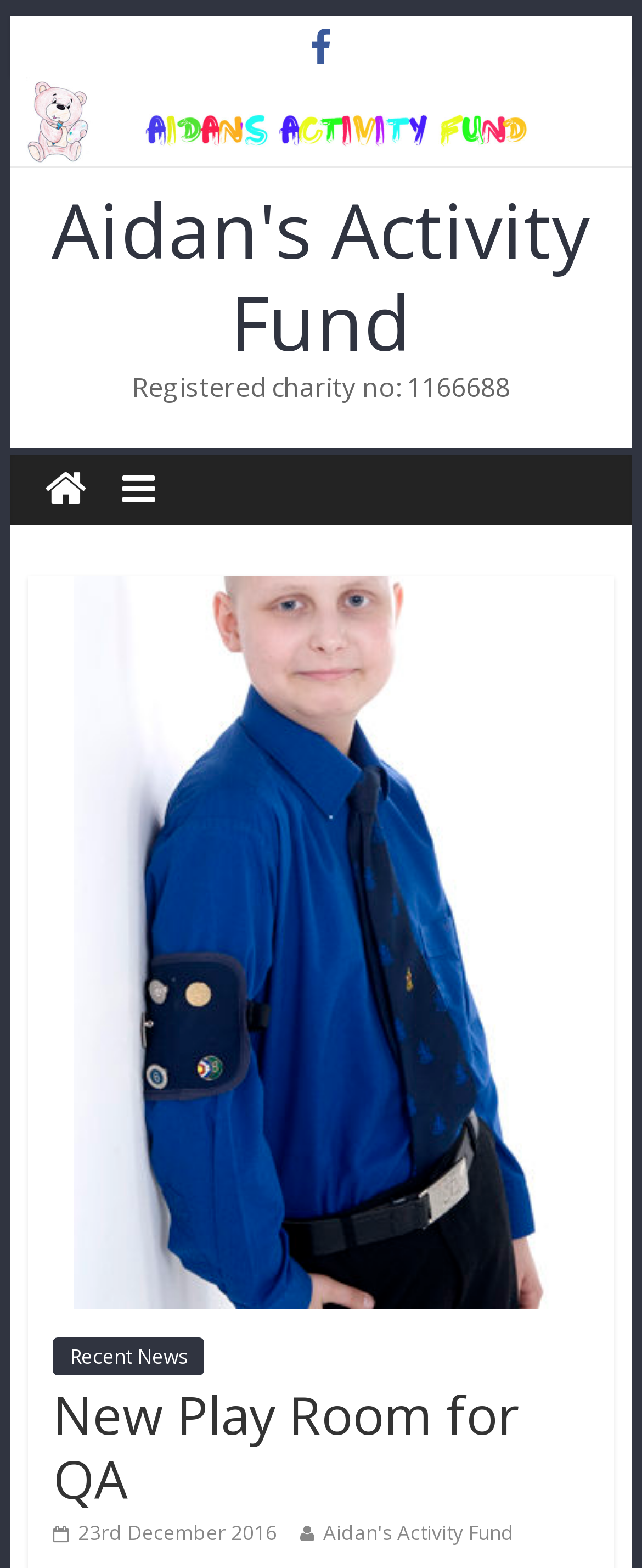Please find the bounding box coordinates in the format (top-left x, top-left y, bottom-right x, bottom-right y) for the given element description. Ensure the coordinates are floating point numbers between 0 and 1. Description: Terms of Use

None